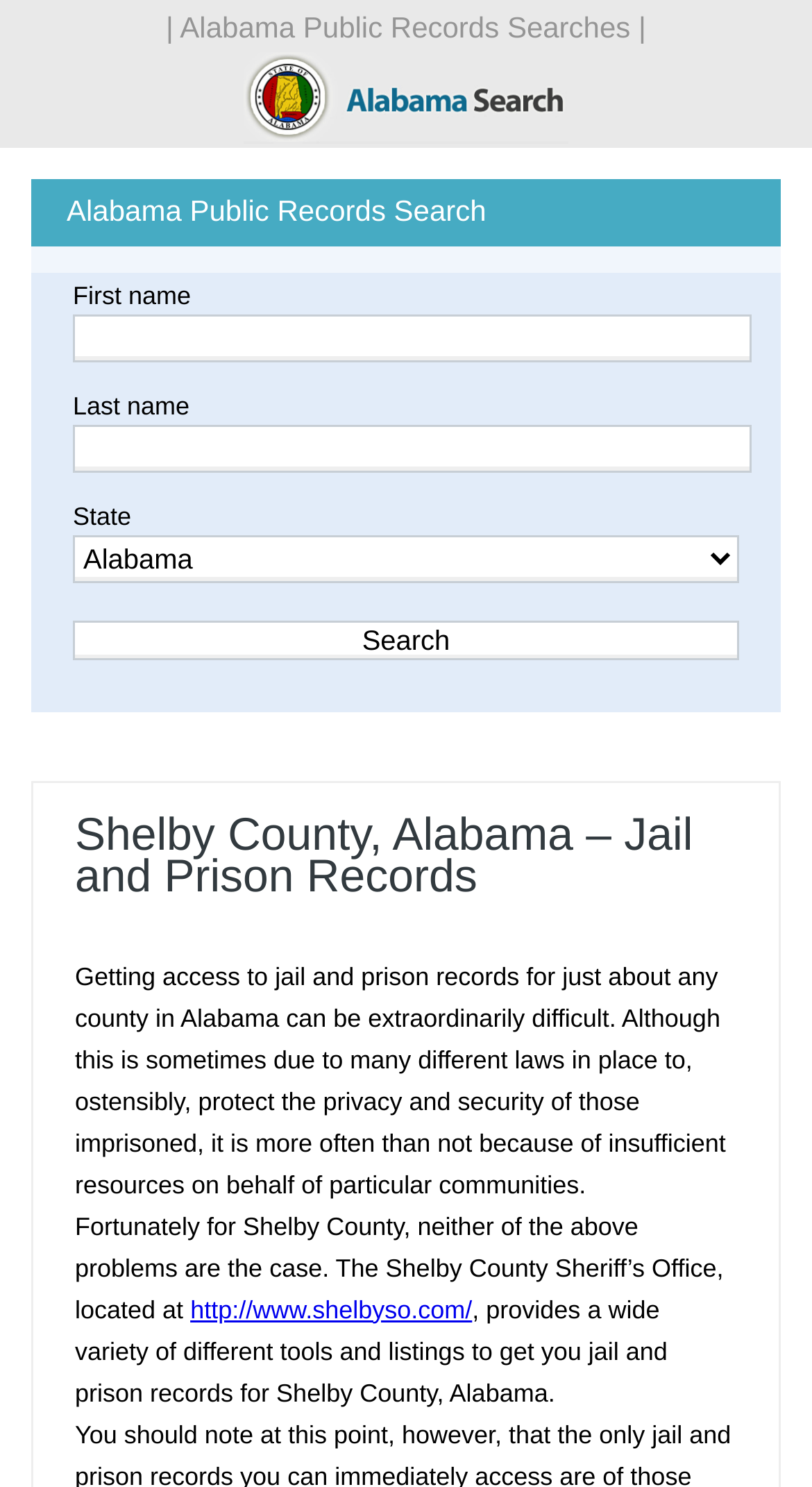Identify the main heading from the webpage and provide its text content.

Shelby County, Alabama – Jail and Prison Records